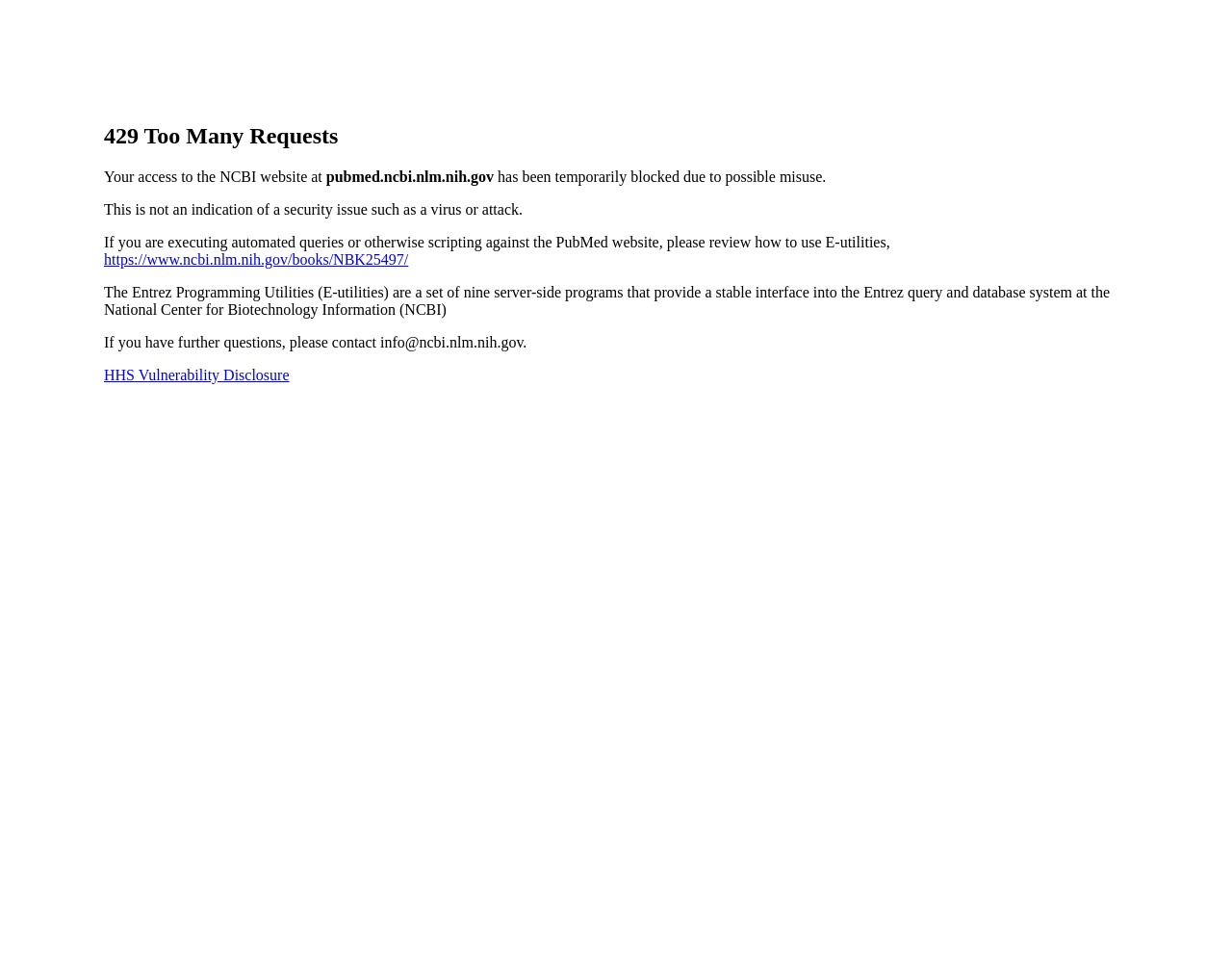Provide an in-depth caption for the contents of the webpage.

The webpage appears to be an error page from the NCBI website, specifically from PubMed. At the top, there is a prominent heading that reads "429 Too Many Requests". Below this heading, there is a paragraph of text that explains the reason for the blockage, stating that the user's access to the website has been temporarily blocked due to possible misuse. 

To the right of the first part of the paragraph, the URL "pubmed.ncbi.nlm.nih.gov" is displayed. The rest of the paragraph continues to the right, explaining that this blockage is not an indication of a security issue. 

Below this paragraph, there is another block of text that provides more information, stating that if the user is executing automated queries or scripting against the PubMed website, they should review how to use E-utilities. This text is followed by a link to a webpage that provides more information about E-utilities. 

Further down, there is a longer passage of text that describes what E-utilities are and their purpose. Below this, there is a sentence that provides contact information for further questions. At the bottom, there is a link to "HHS Vulnerability Disclosure".